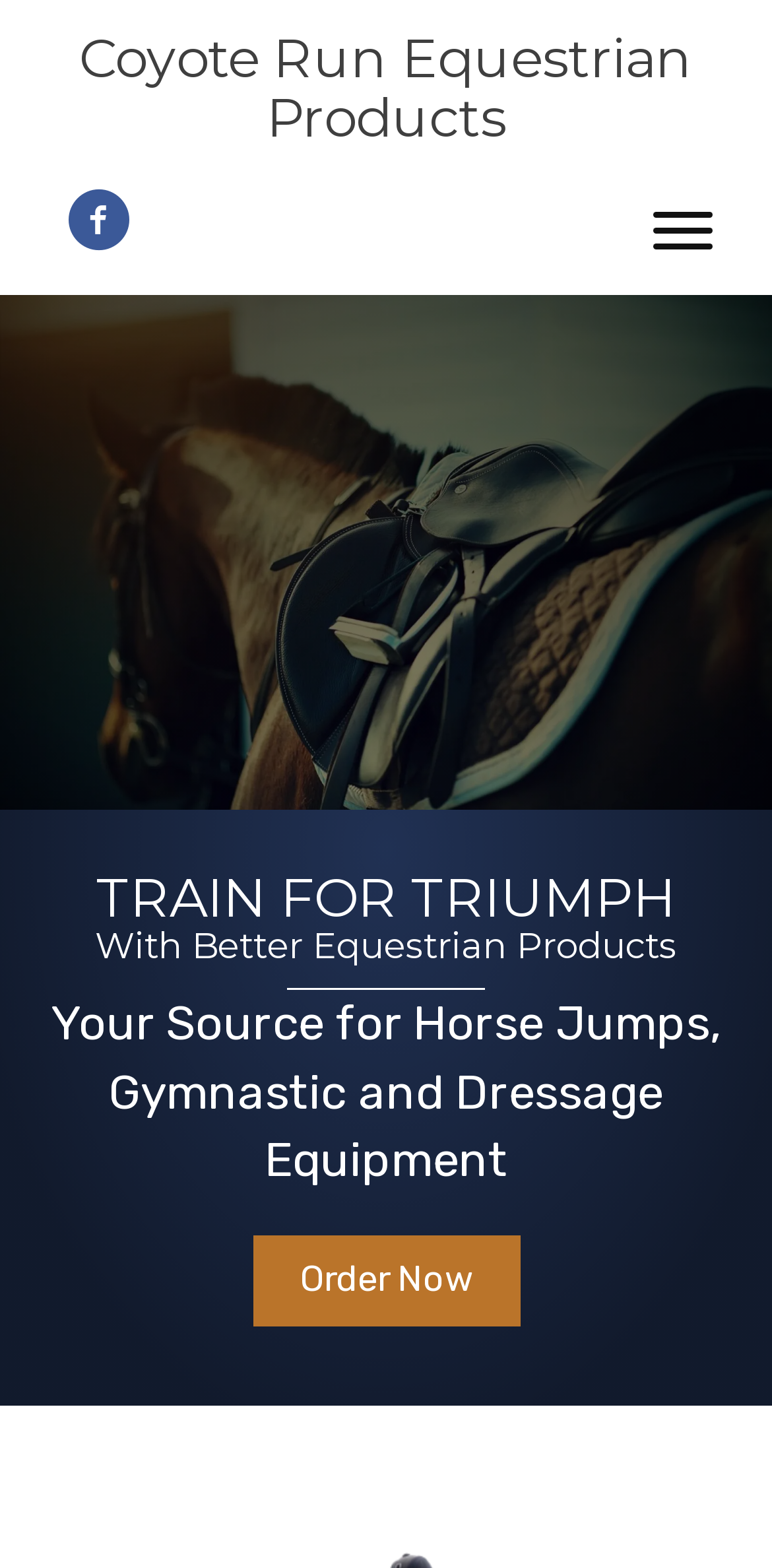Detail the webpage's structure and highlights in your description.

The webpage is about Coyote Run Equestrian Products, a store offering a variety of horse riding equipment. At the top left of the page, there is a heading with the store's name, "Coyote Run Equestrian Products", which is also a clickable link. Next to it, there is a button with an icon, likely a navigation or menu button. On the top right, there is another button labeled "Menu".

When the "Menu" button is expanded, it reveals a section with a prominent heading that reads "TRAIN FOR TRIUMPH With Better Equestrian Products". Below this heading, there is a paragraph of text that describes the store as "Your Source for Horse Jumps, Gymnastic and Dressage Equipment". Further down, there is a call-to-action button labeled "Order Now", encouraging visitors to make a purchase.

Overall, the webpage appears to be a product-focused page, with a clear emphasis on promoting the store's horse riding equipment and encouraging visitors to place an order.